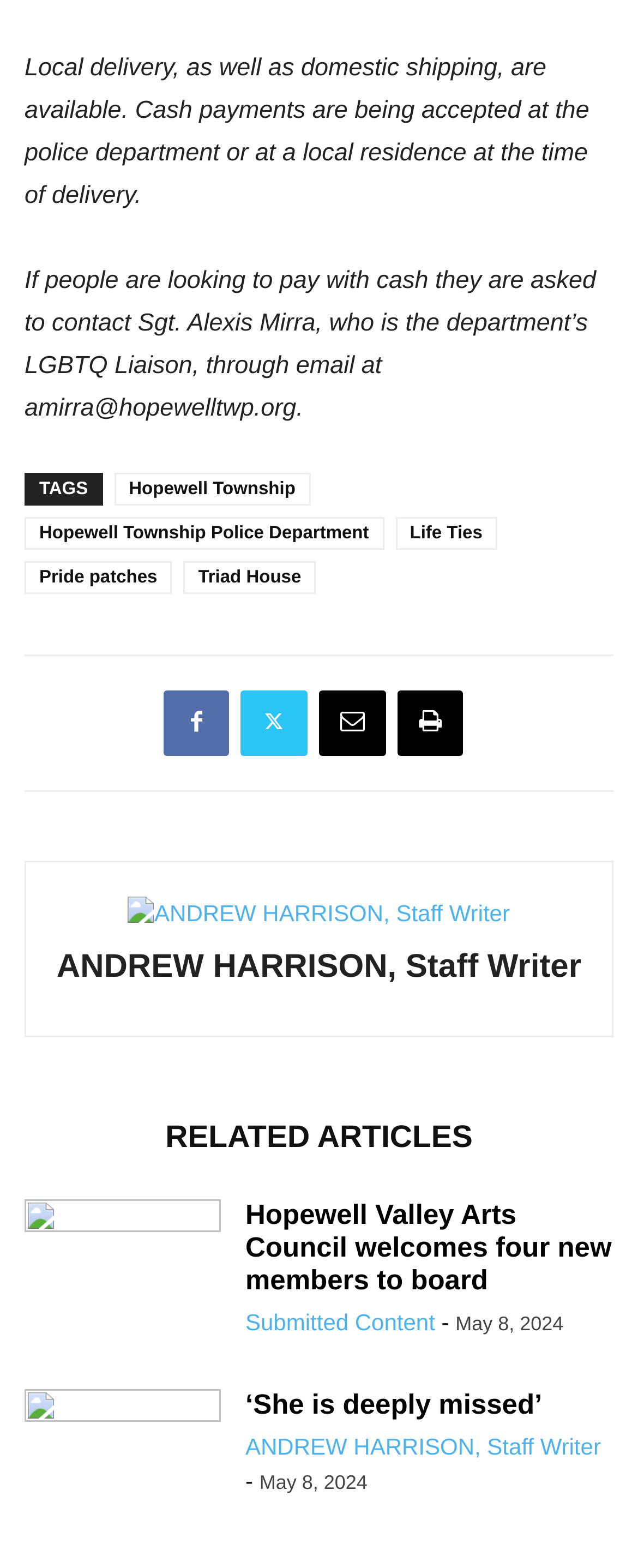Locate the bounding box coordinates of the element that needs to be clicked to carry out the instruction: "Read the article about Hopewell Valley Arts Council". The coordinates should be given as four float numbers ranging from 0 to 1, i.e., [left, top, right, bottom].

[0.385, 0.765, 0.962, 0.827]